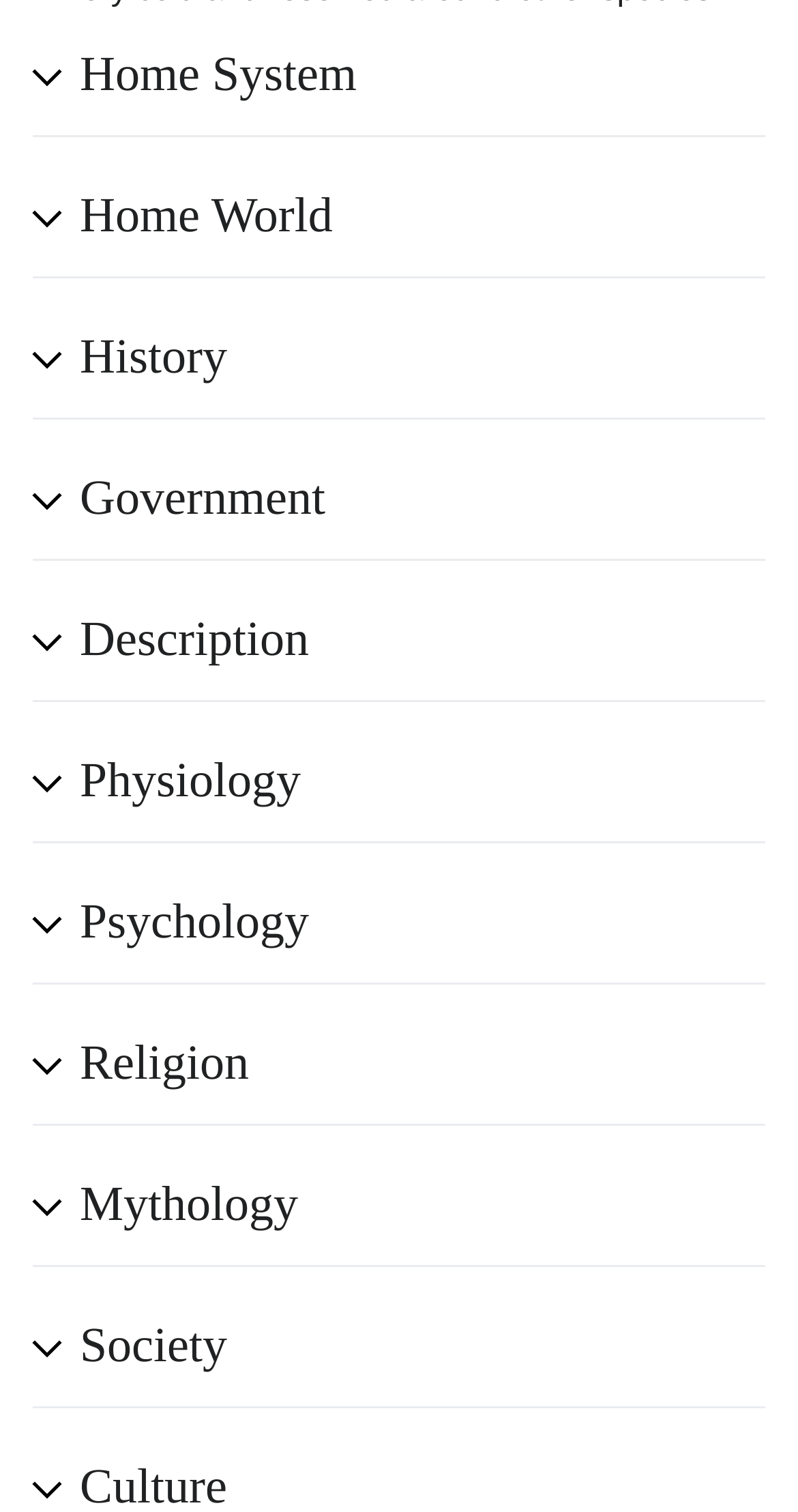Can you pinpoint the bounding box coordinates for the clickable element required for this instruction: "Read Description"? The coordinates should be four float numbers between 0 and 1, i.e., [left, top, right, bottom].

[0.1, 0.403, 0.959, 0.447]